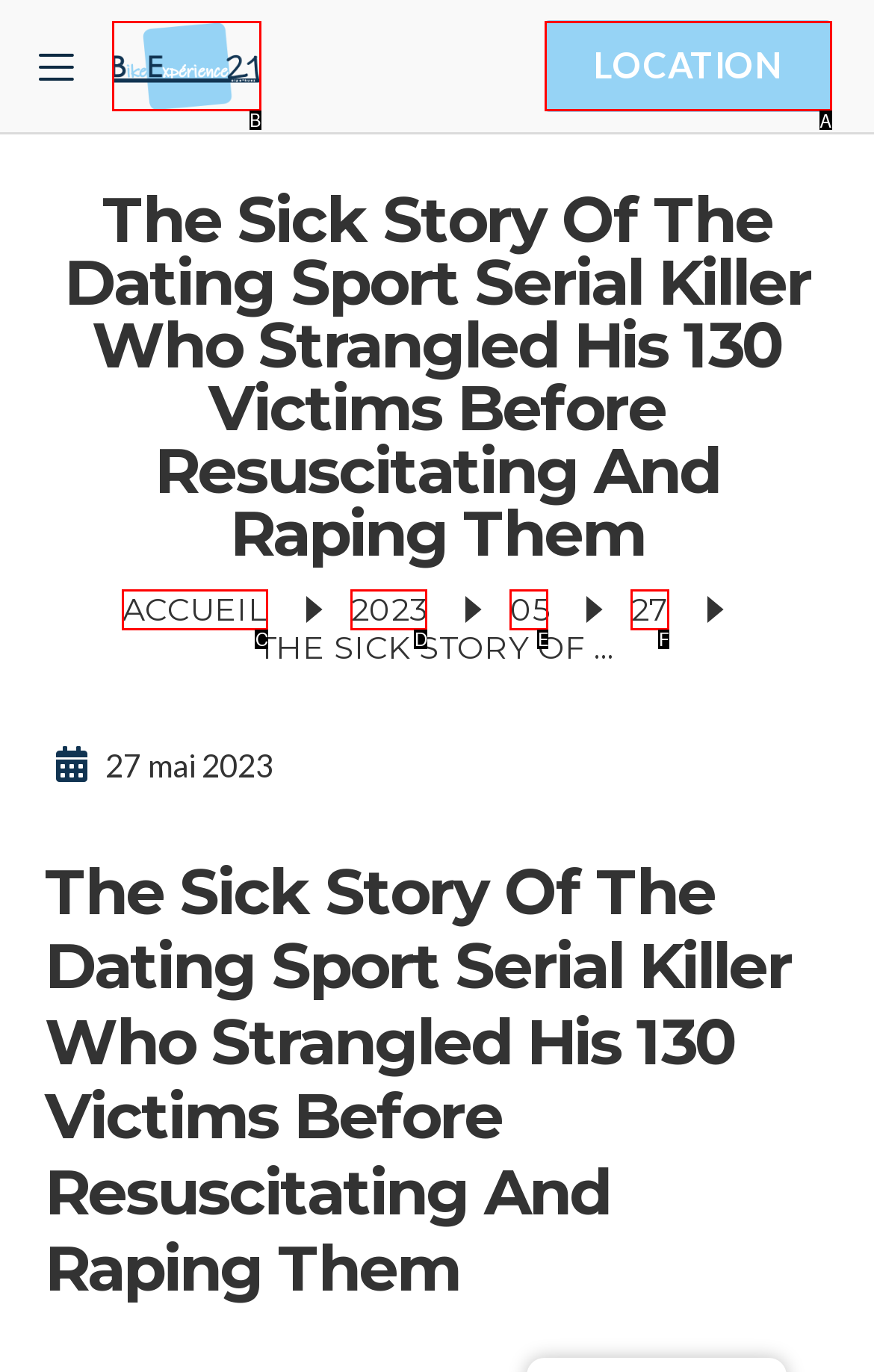Determine the option that aligns with this description: alt="Bike Experience 21"
Reply with the option's letter directly.

B